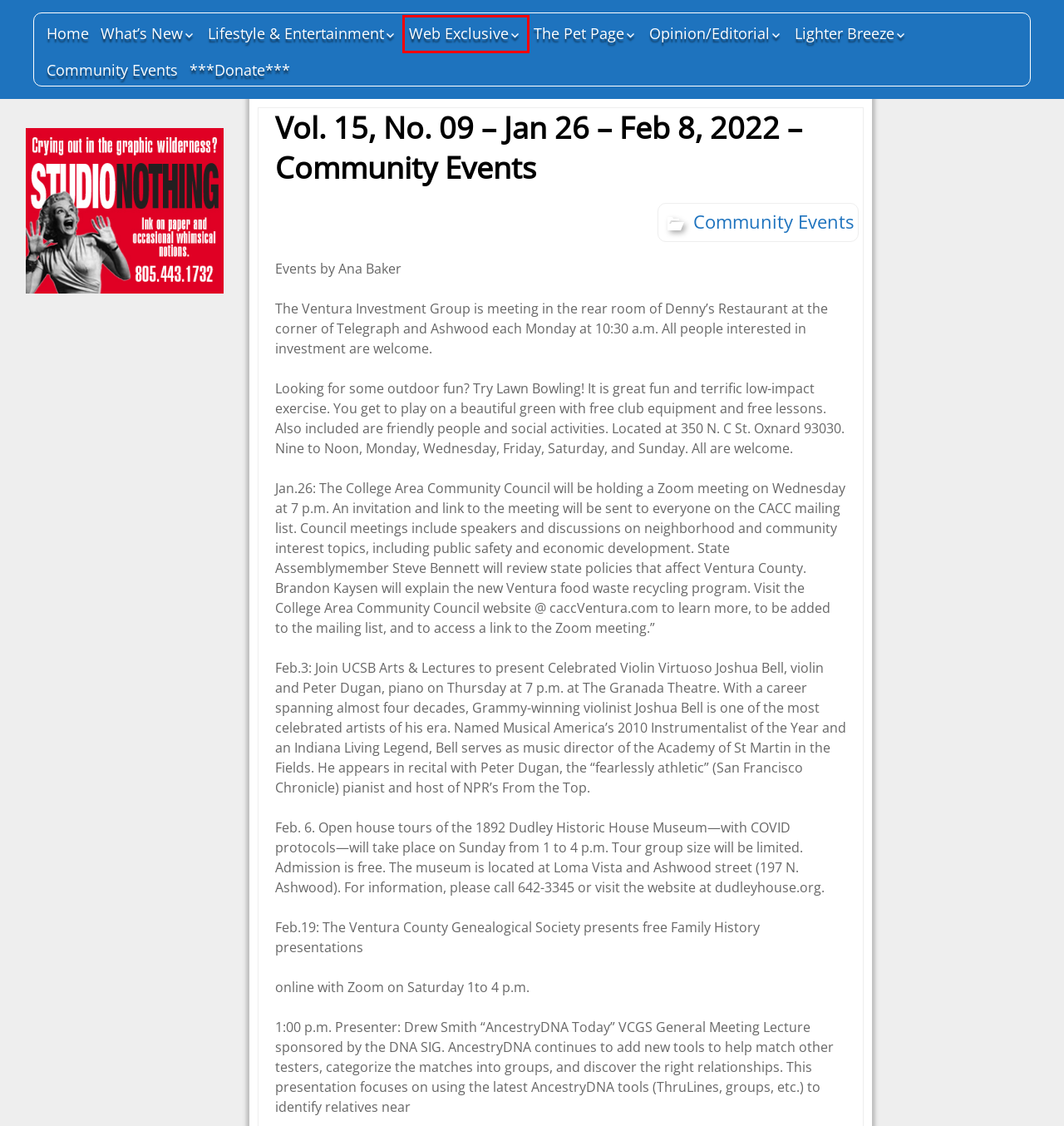You have a screenshot of a webpage with a red bounding box around an element. Identify the webpage description that best fits the new page that appears after clicking the selected element in the red bounding box. Here are the candidates:
A. Business – Ventura Breeze
B. Web Exclusive – Ventura Breeze
C. Real Estate – Ventura Breeze
D. Lifestyle & Entertainment – Ventura Breeze
E. City News – Ventura Breeze
F. Mailbox – Ventura Breeze
G. Media and Technology – Ventura Breeze
H. Forever Homes Wanted – Ventura Breeze

B